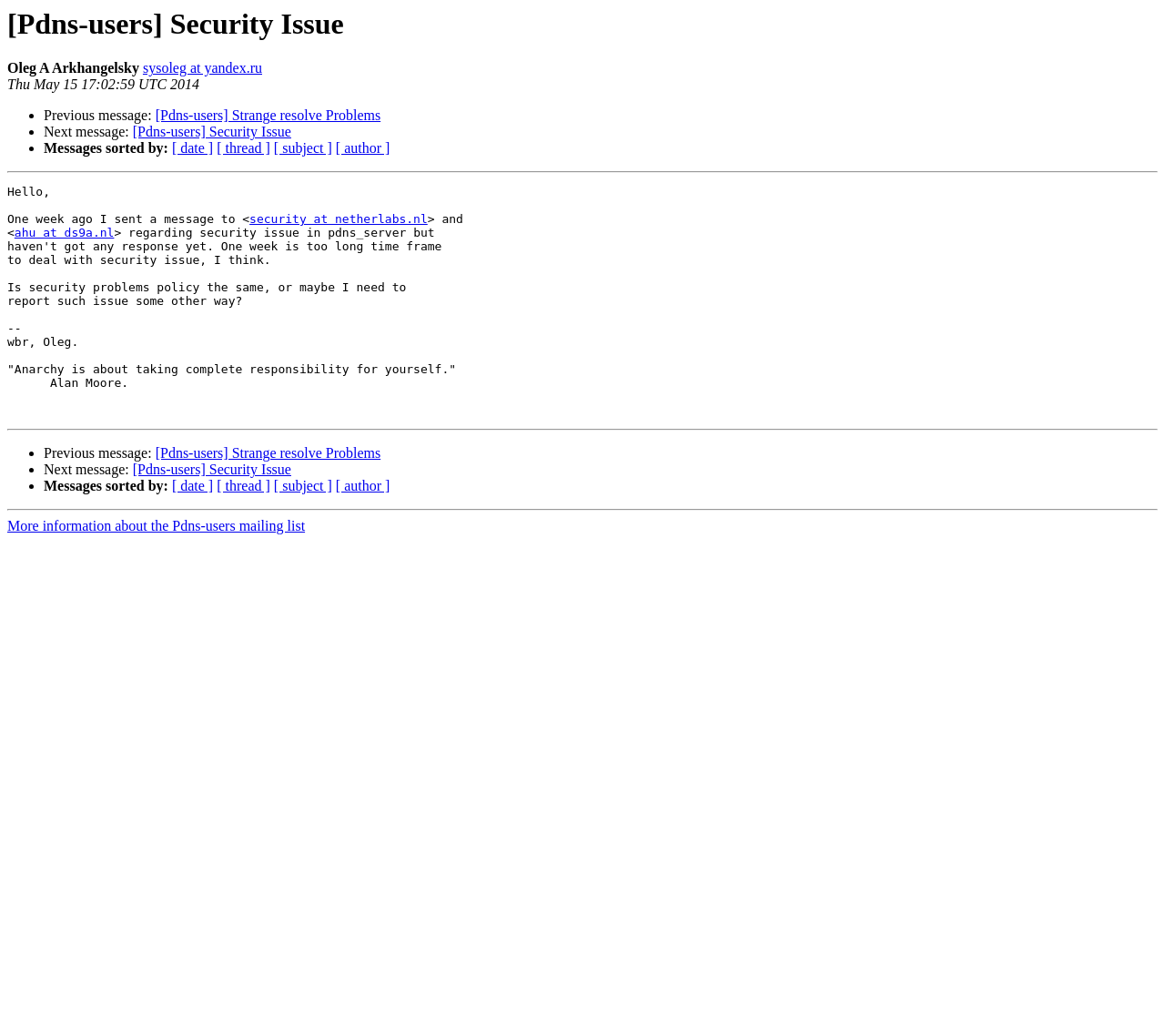Please find the bounding box coordinates of the element that you should click to achieve the following instruction: "Sort messages by date". The coordinates should be presented as four float numbers between 0 and 1: [left, top, right, bottom].

[0.148, 0.136, 0.183, 0.151]